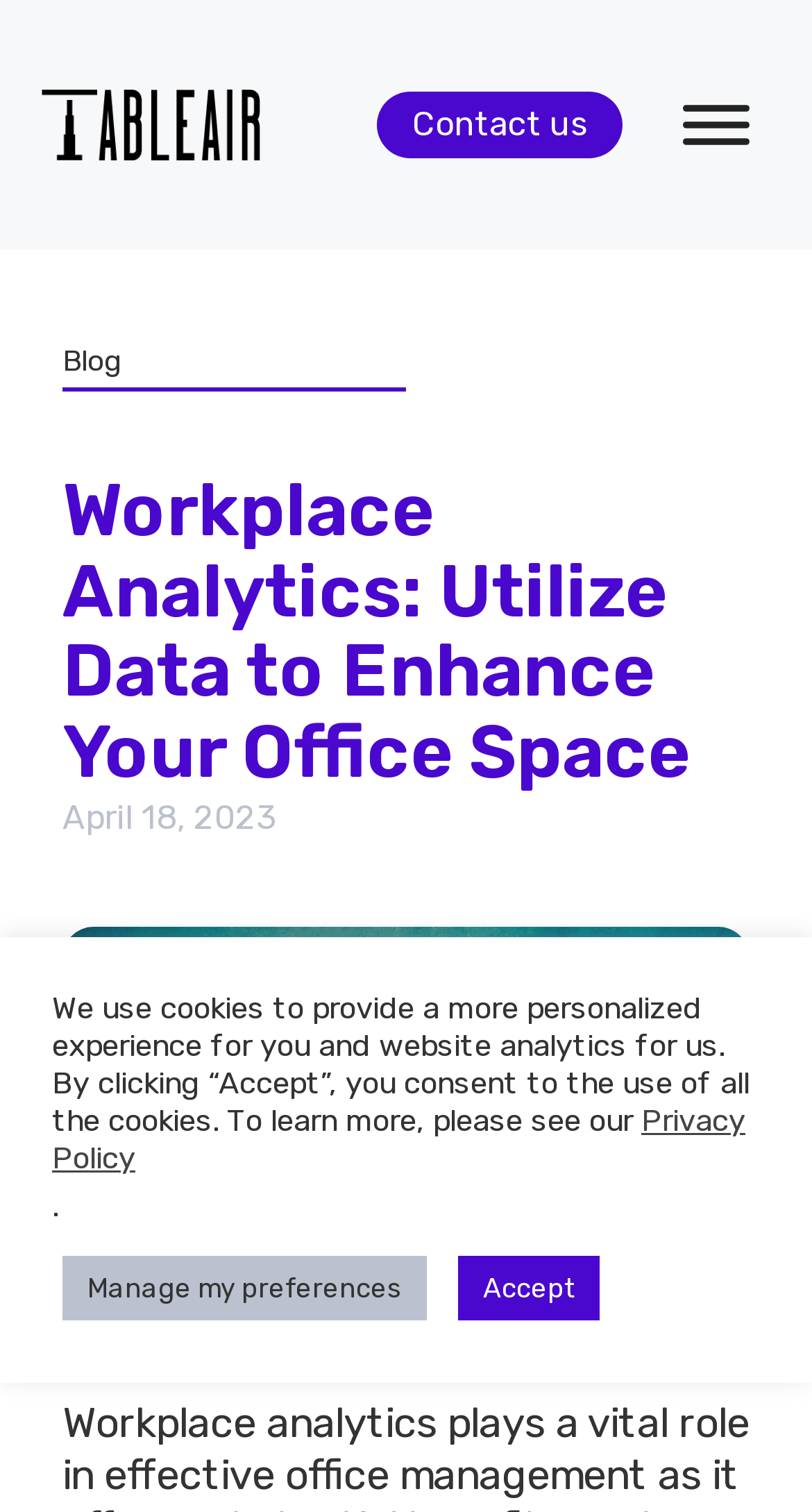What is the purpose of the 'Manage my preferences' button?
Using the image as a reference, answer the question with a short word or phrase.

To manage cookie preferences